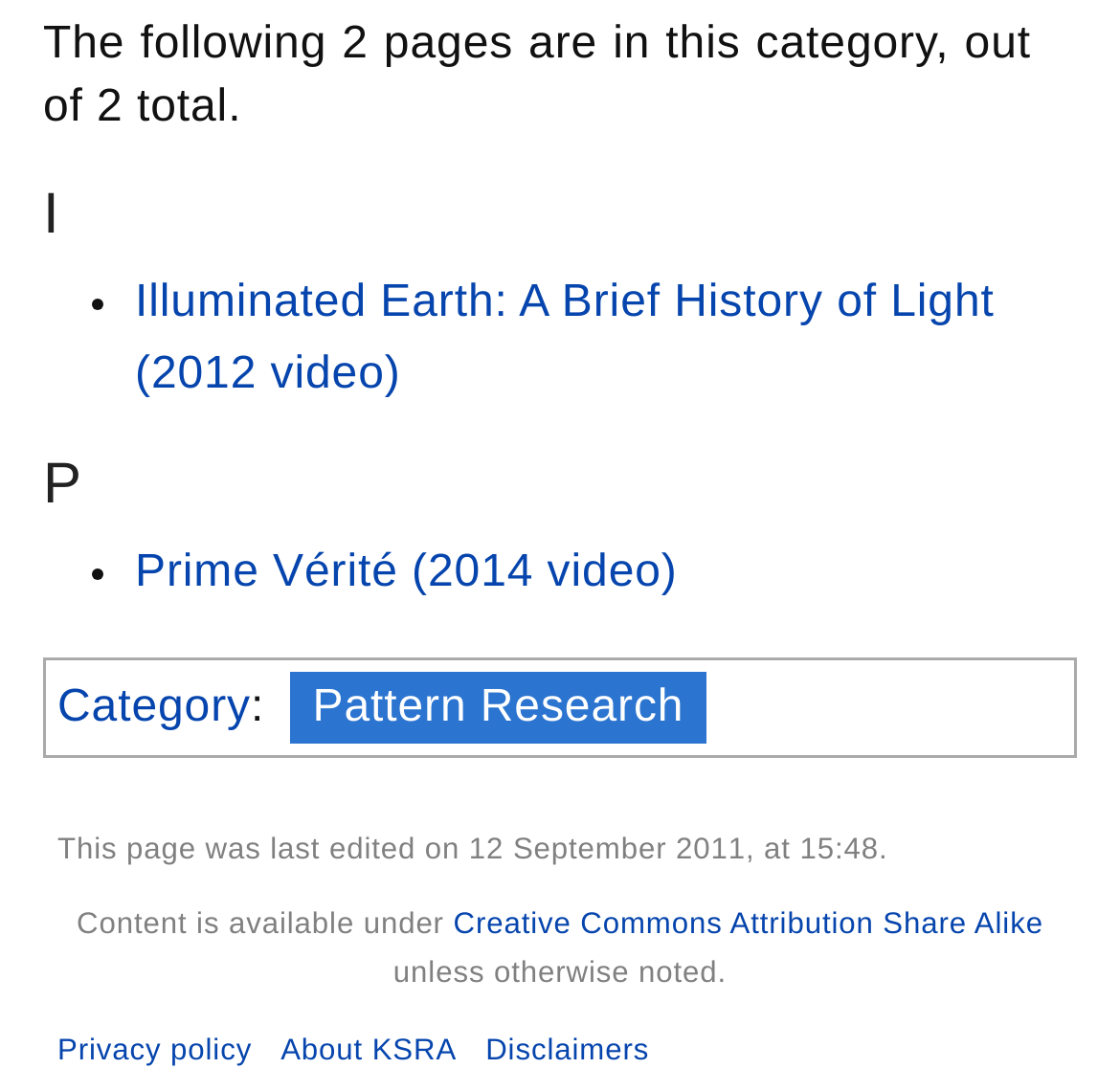Select the bounding box coordinates of the element I need to click to carry out the following instruction: "read the 'Prime Vérité' video information".

[0.121, 0.503, 0.605, 0.547]